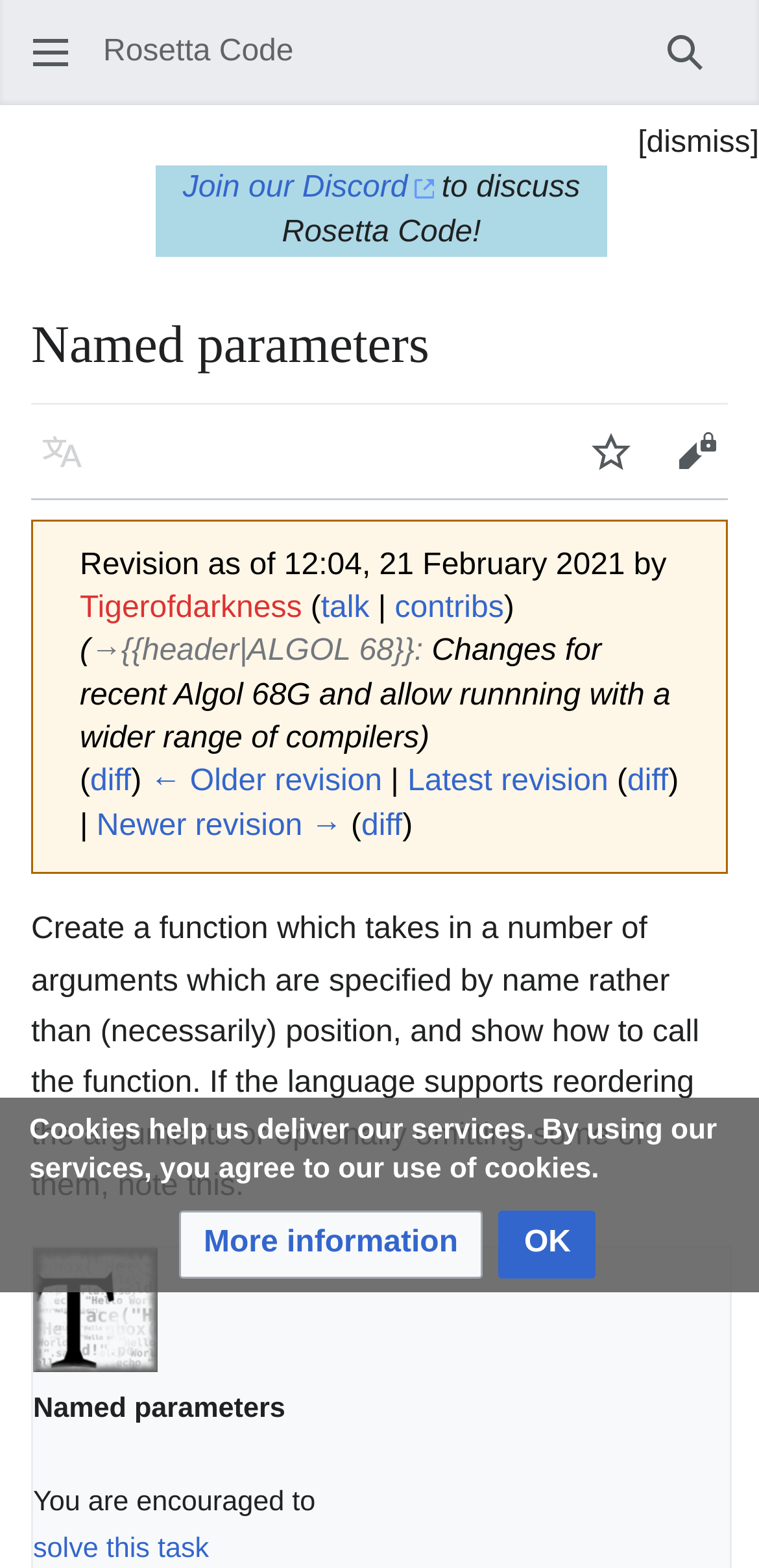Calculate the bounding box coordinates for the UI element based on the following description: "Newer revision →". Ensure the coordinates are four float numbers between 0 and 1, i.e., [left, top, right, bottom].

[0.127, 0.516, 0.451, 0.537]